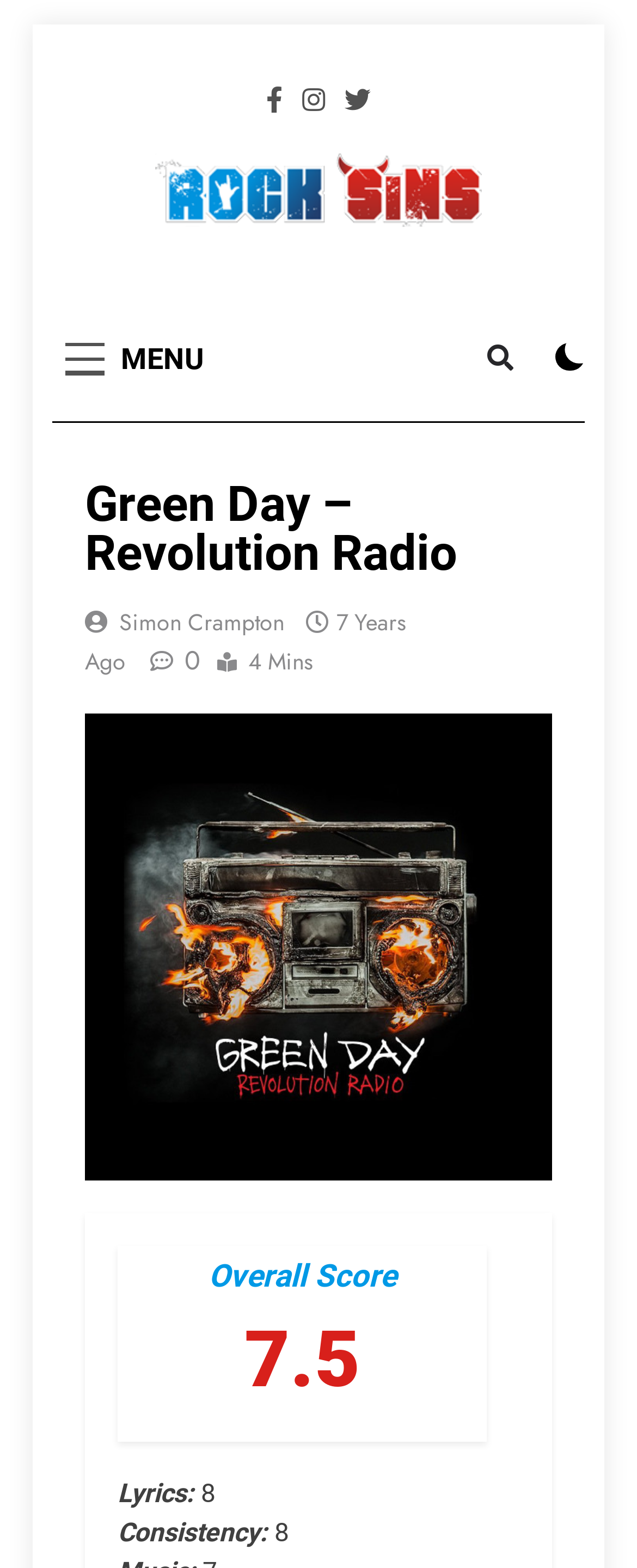Provide the text content of the webpage's main heading.

Green Day – Revolution Radio